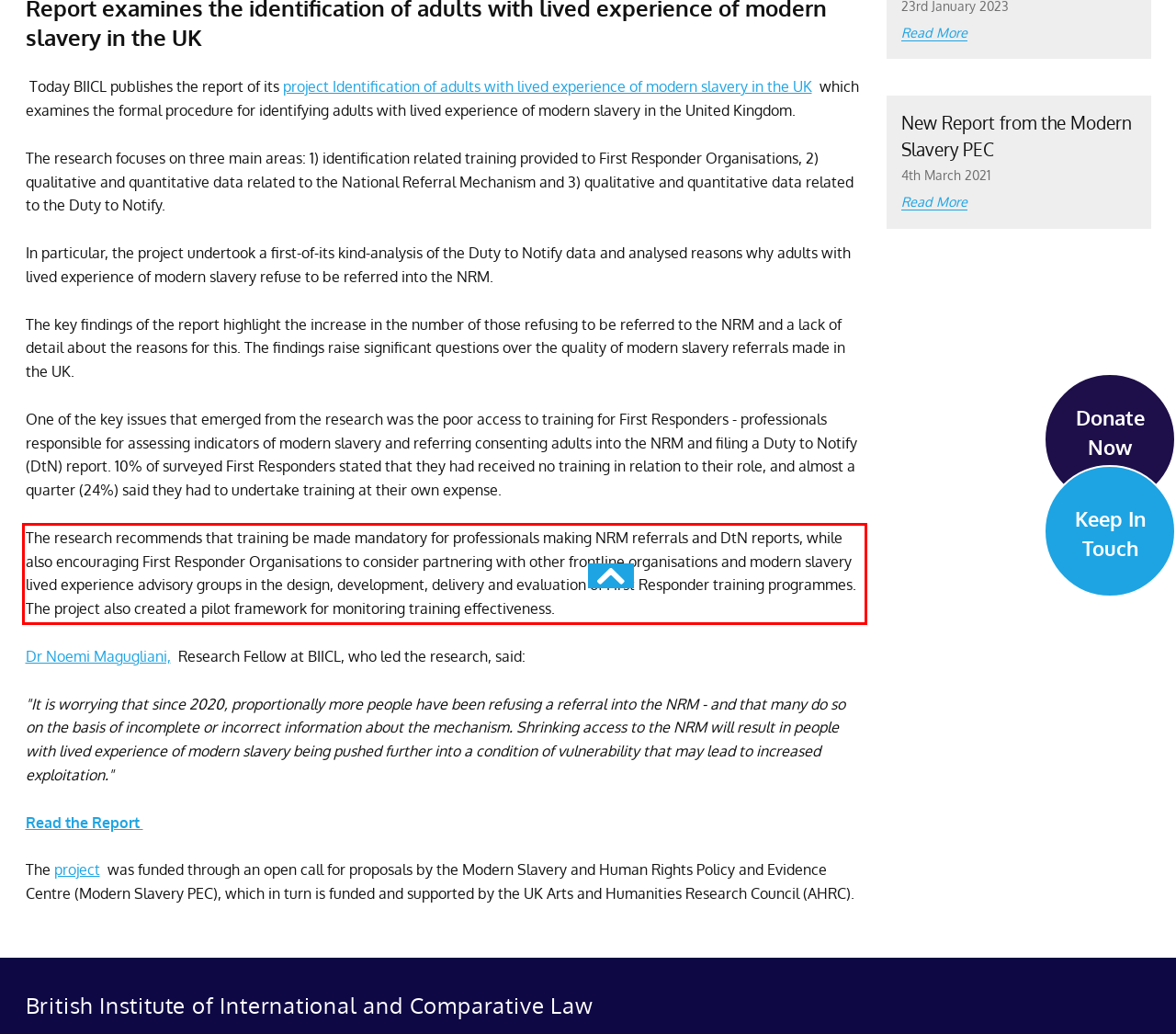Please identify the text within the red rectangular bounding box in the provided webpage screenshot.

The research recommends that training be made mandatory for professionals making NRM referrals and DtN reports, while also encouraging First Responder Organisations to consider partnering with other frontline organisations and modern slavery lived experience advisory groups in the design, development, delivery and evaluation of First Responder training programmes. The project also created a pilot framework for monitoring training effectiveness.